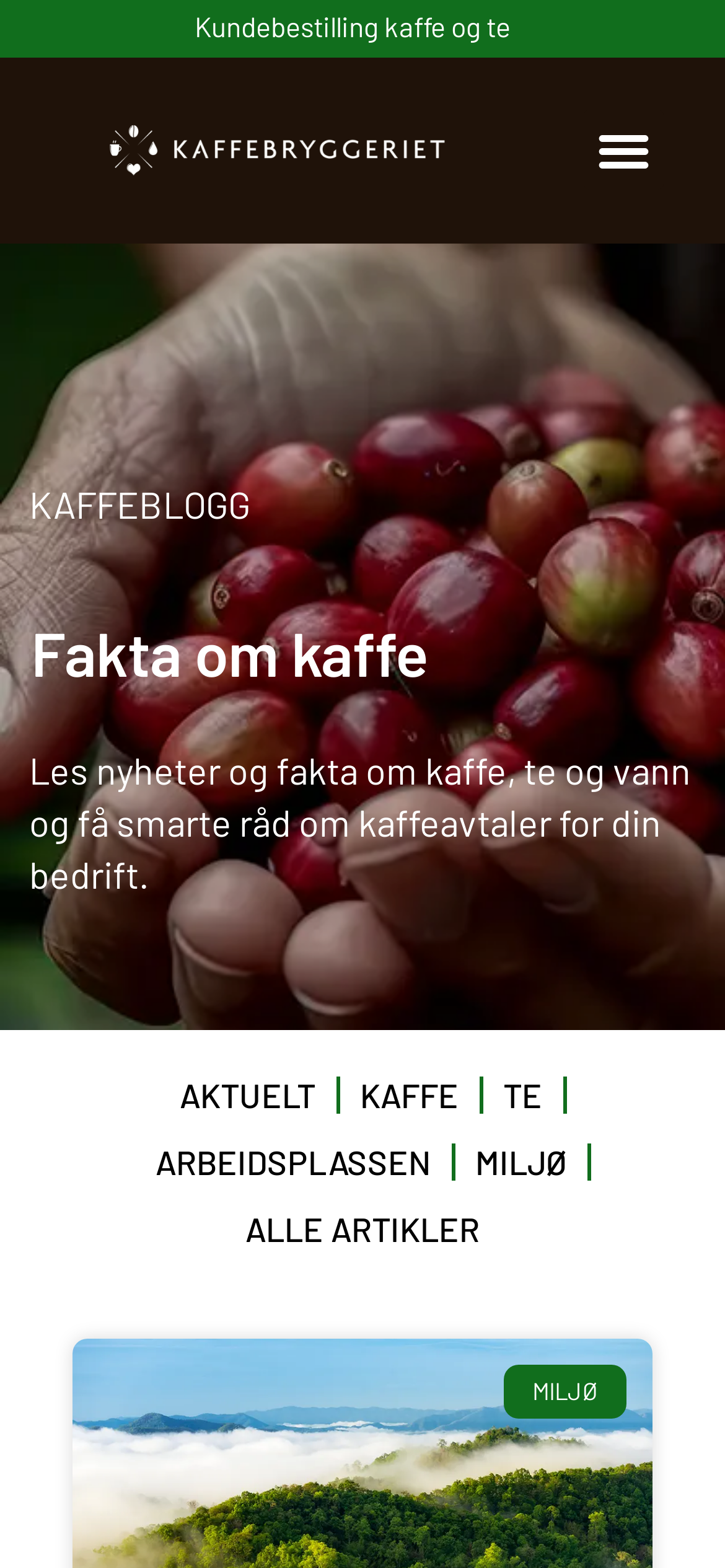Using the element description: "Aktuelt", determine the bounding box coordinates for the specified UI element. The coordinates should be four float numbers between 0 and 1, [left, top, right, bottom].

[0.219, 0.677, 0.463, 0.72]